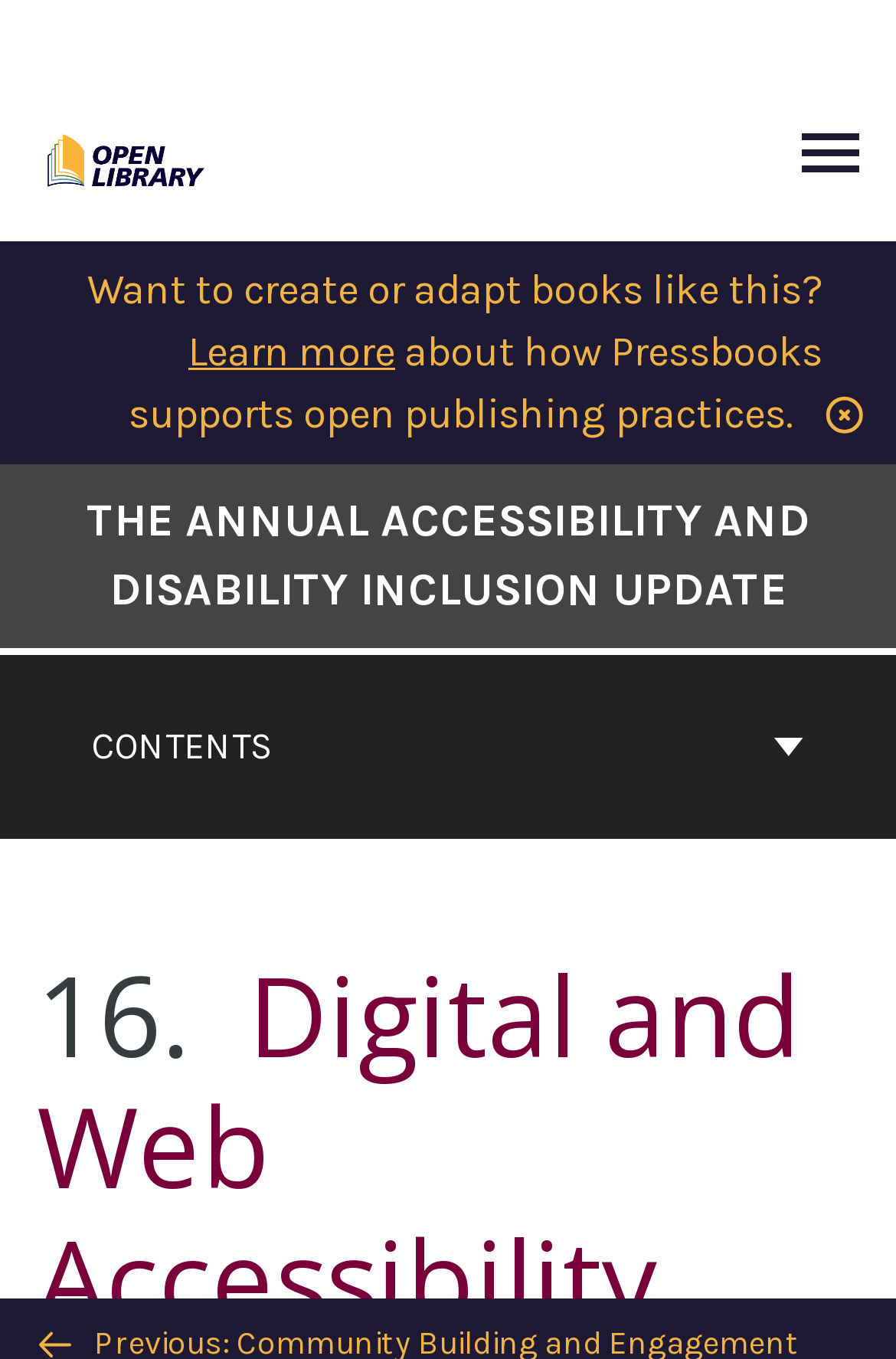What is the name of the publishing platform?
Provide an in-depth and detailed explanation in response to the question.

I found the answer by looking at the link element with the text 'Open Library Publishing Platform' and an image with the same name, which suggests that it is a publishing platform.